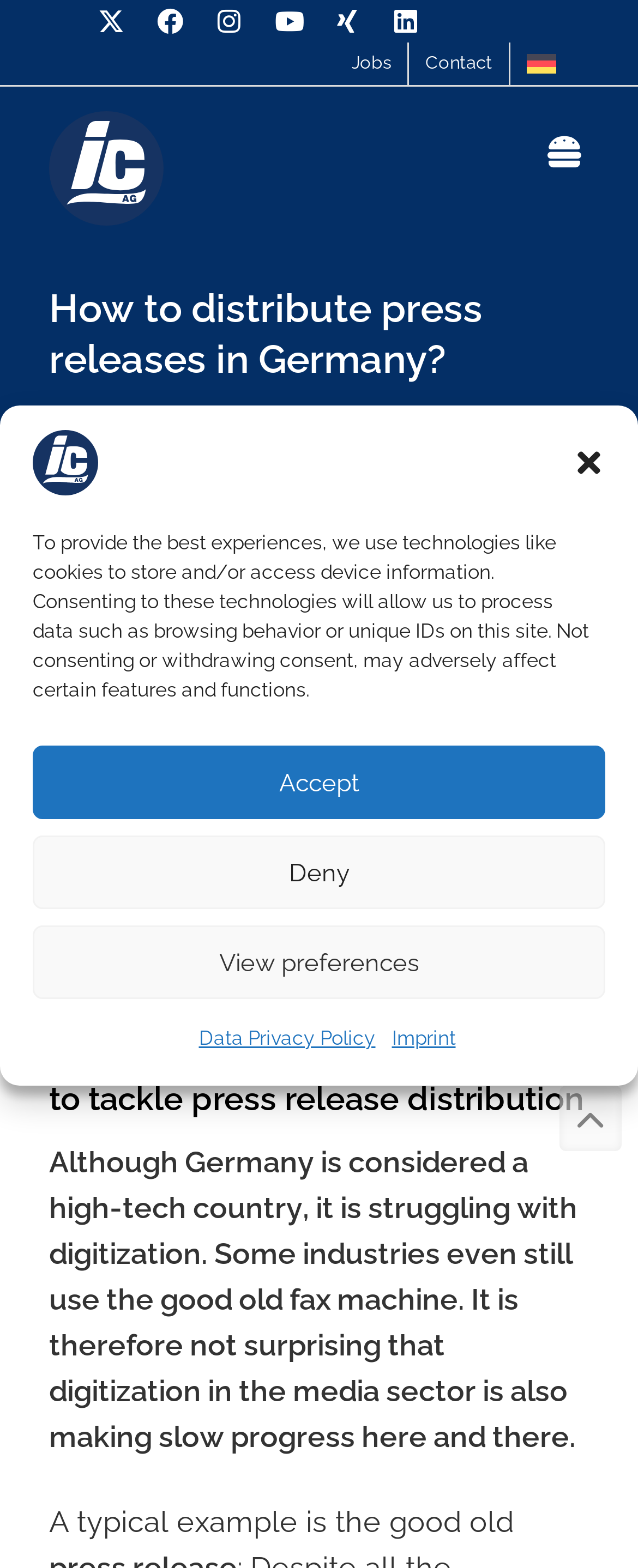What is the language of the webpage?
Please give a detailed and elaborate answer to the question.

I inferred this from the presence of the 'Deutsch' link at the top of the page, which suggests that the webpage is in German. Additionally, the text 'PR Agency Germany - Industrie-Contact' and the date format '20. Mar. 2023' also indicate that the webpage is in German.